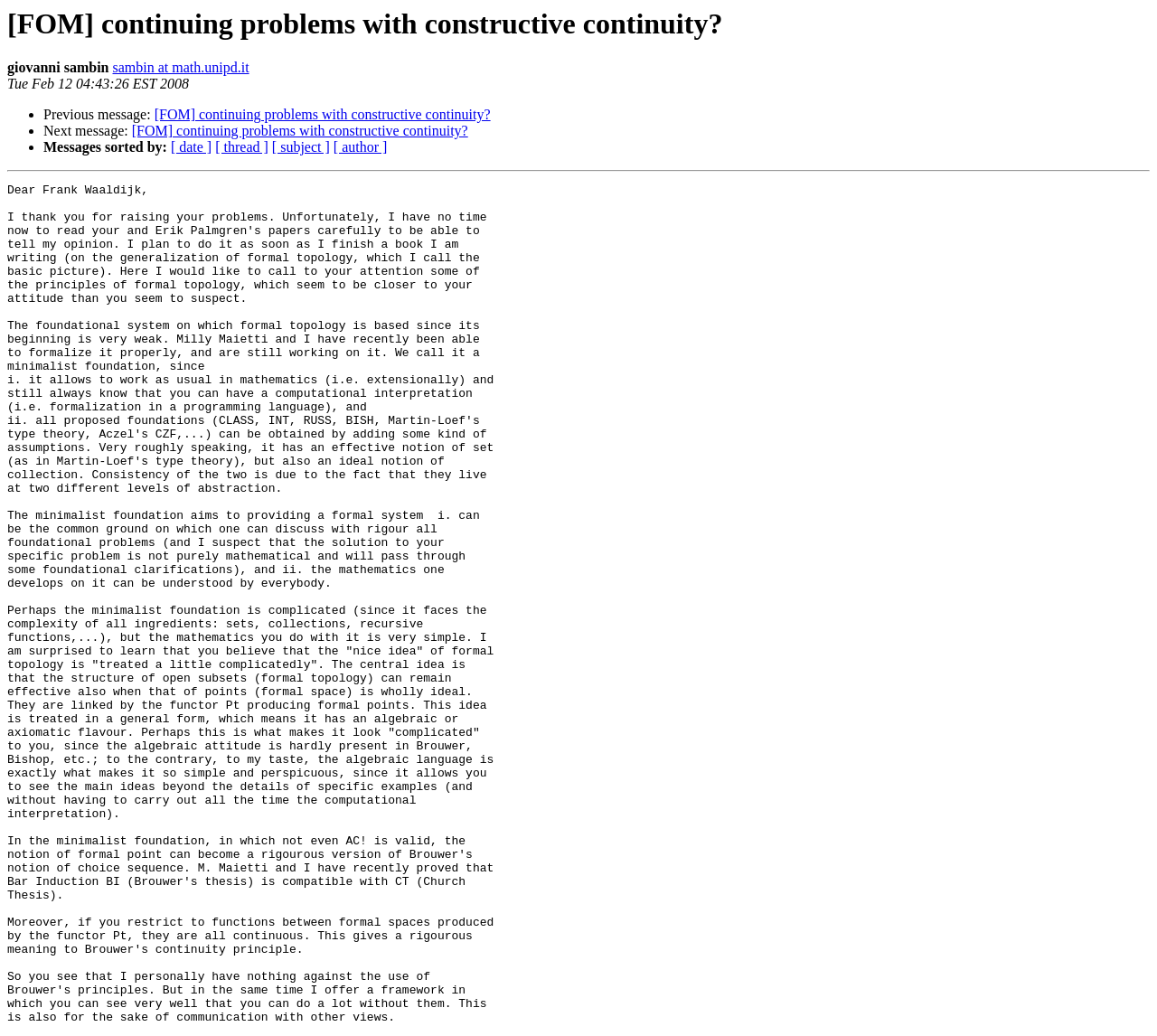Pinpoint the bounding box coordinates of the clickable area necessary to execute the following instruction: "view previous message". The coordinates should be given as four float numbers between 0 and 1, namely [left, top, right, bottom].

[0.038, 0.103, 0.133, 0.118]